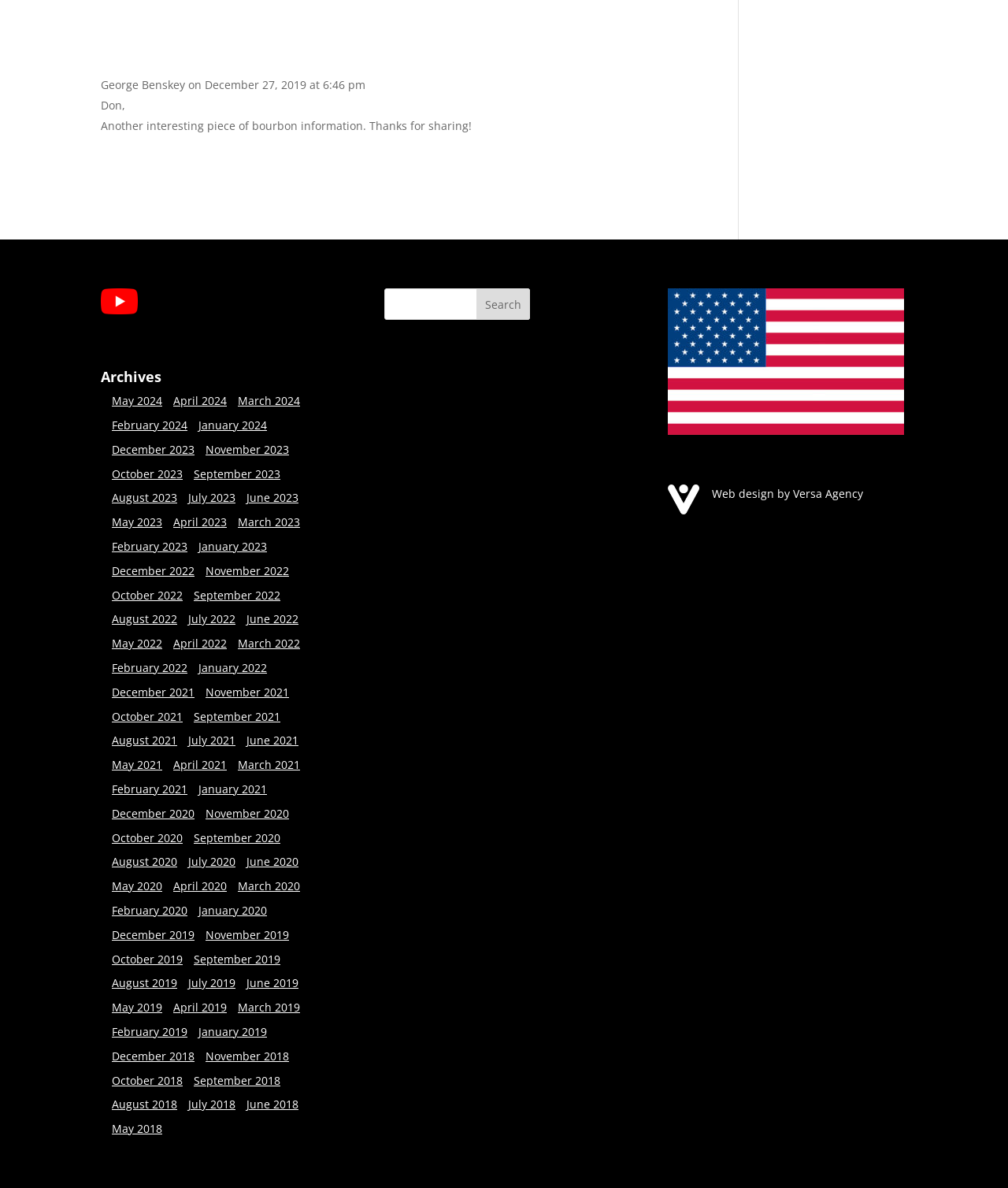Use one word or a short phrase to answer the question provided: 
What is the earliest month listed in the Archives section?

December 2018